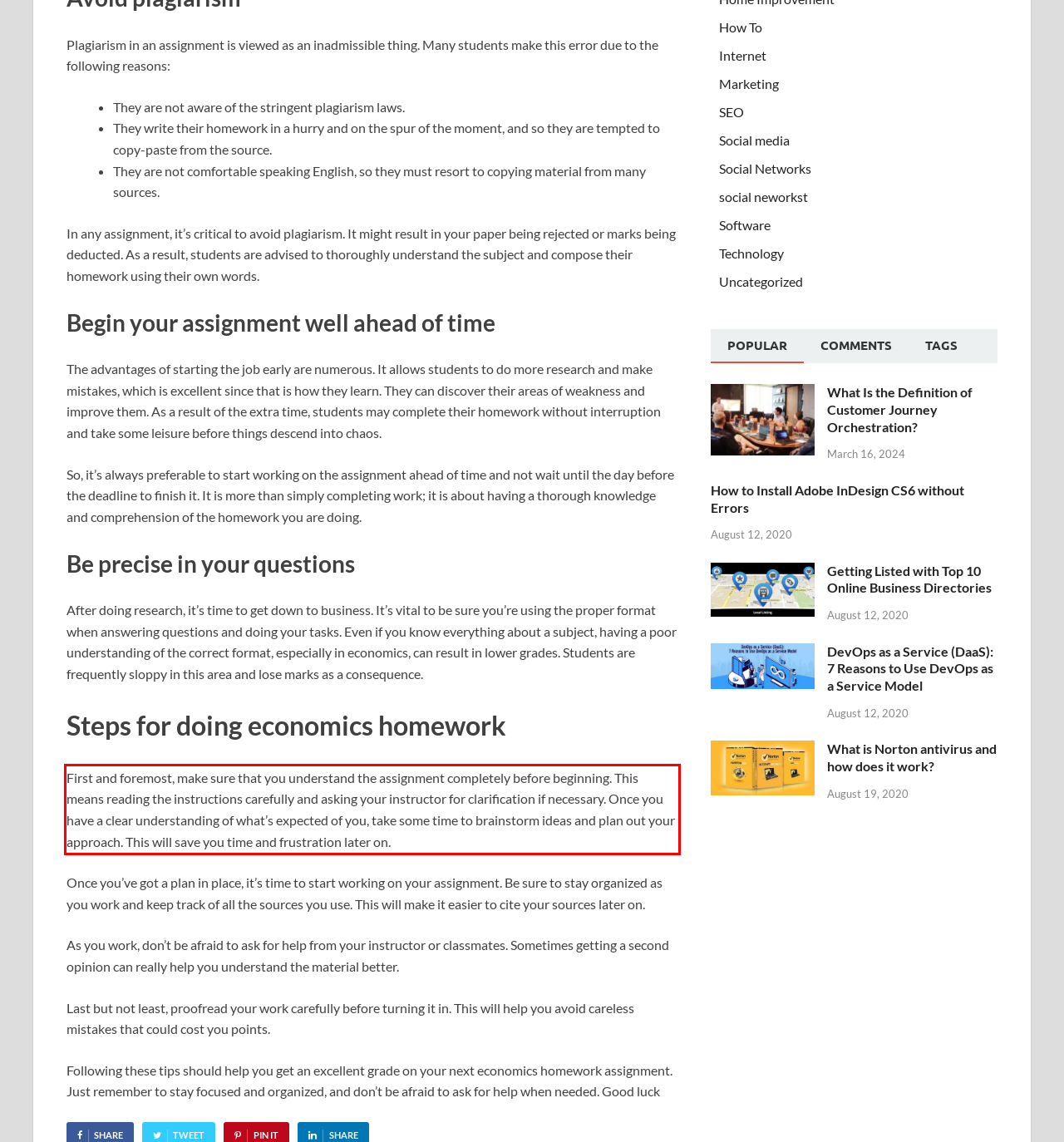The screenshot provided shows a webpage with a red bounding box. Apply OCR to the text within this red bounding box and provide the extracted content.

First and foremost, make sure that you understand the assignment completely before beginning. This means reading the instructions carefully and asking your instructor for clarification if necessary. Once you have a clear understanding of what’s expected of you, take some time to brainstorm ideas and plan out your approach. This will save you time and frustration later on.